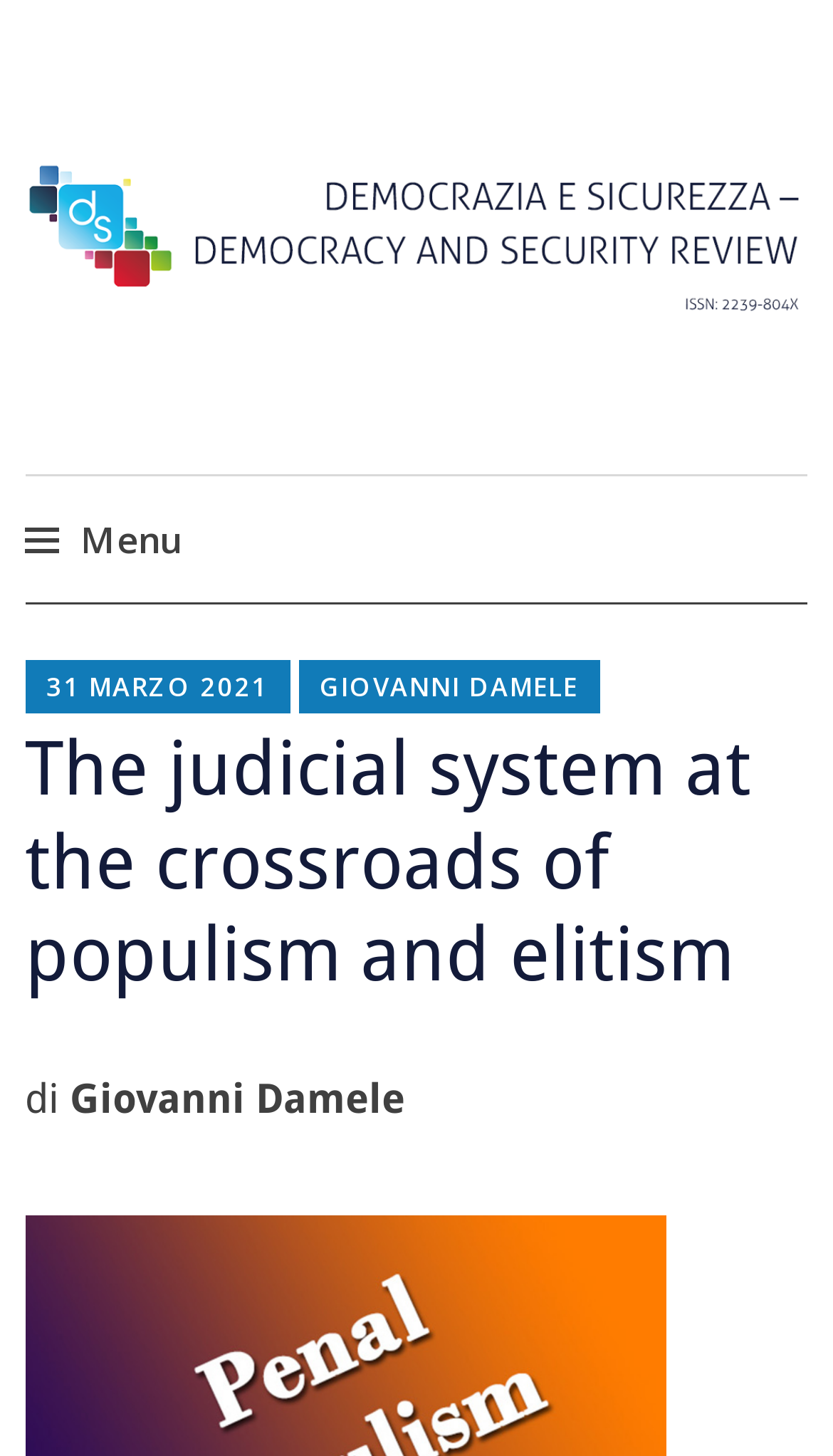Identify the bounding box coordinates for the UI element described by the following text: "Giovanni Damele". Provide the coordinates as four float numbers between 0 and 1, in the format [left, top, right, bottom].

[0.384, 0.459, 0.694, 0.484]